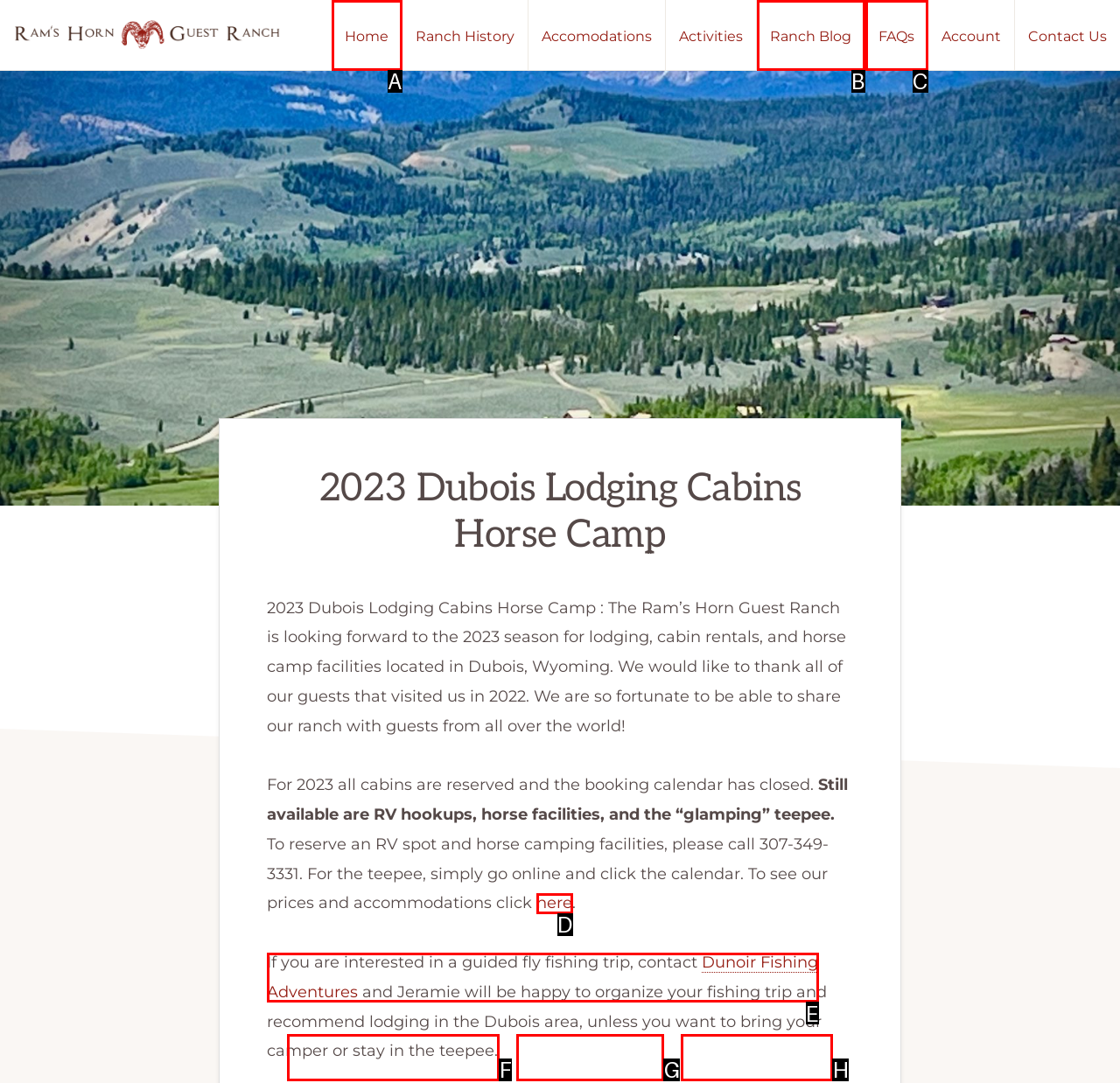Select the HTML element that matches the description: Contact Us
Respond with the letter of the correct choice from the given options directly.

G